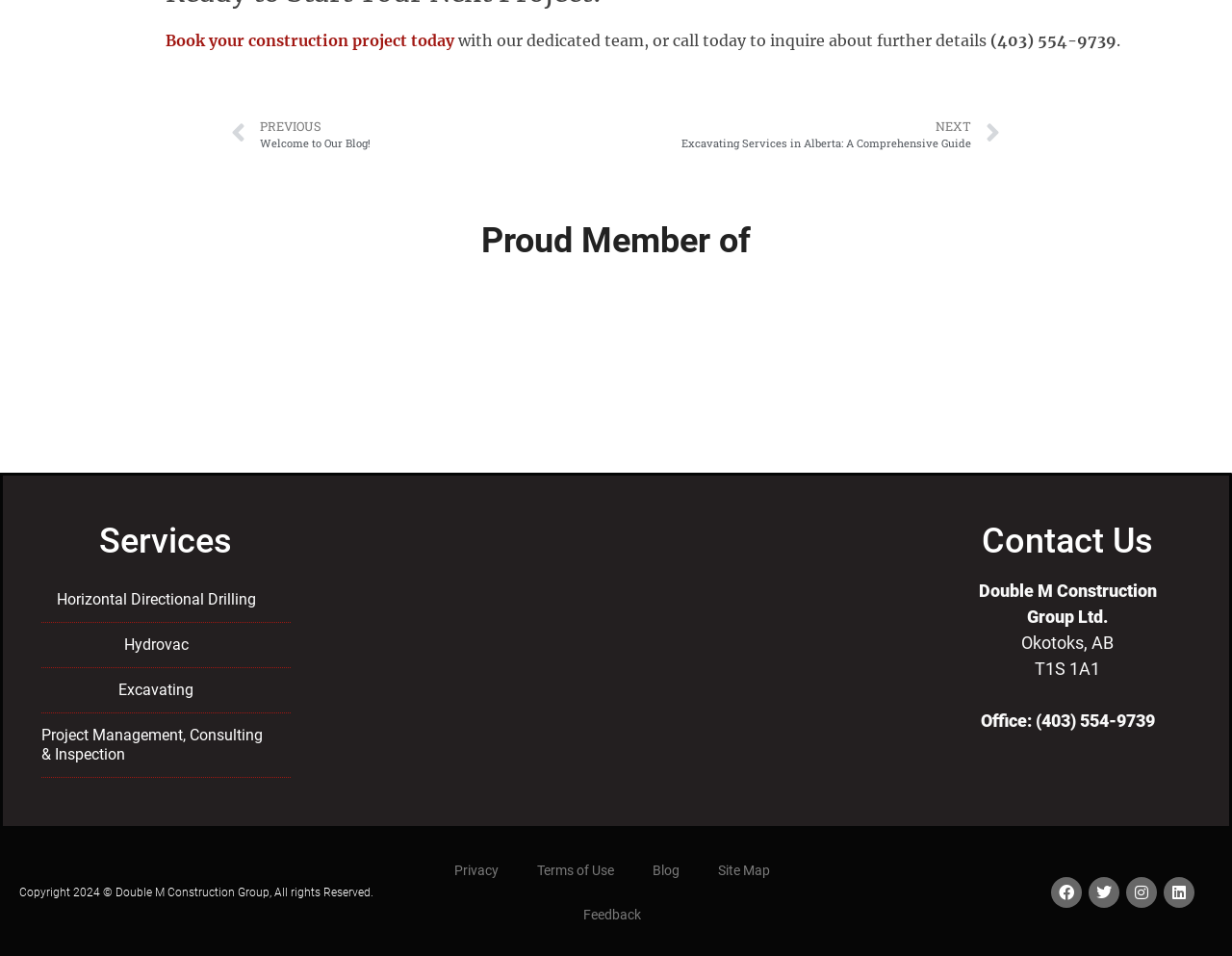Please identify the bounding box coordinates of the clickable area that will allow you to execute the instruction: "Book your construction project today".

[0.134, 0.032, 0.369, 0.052]